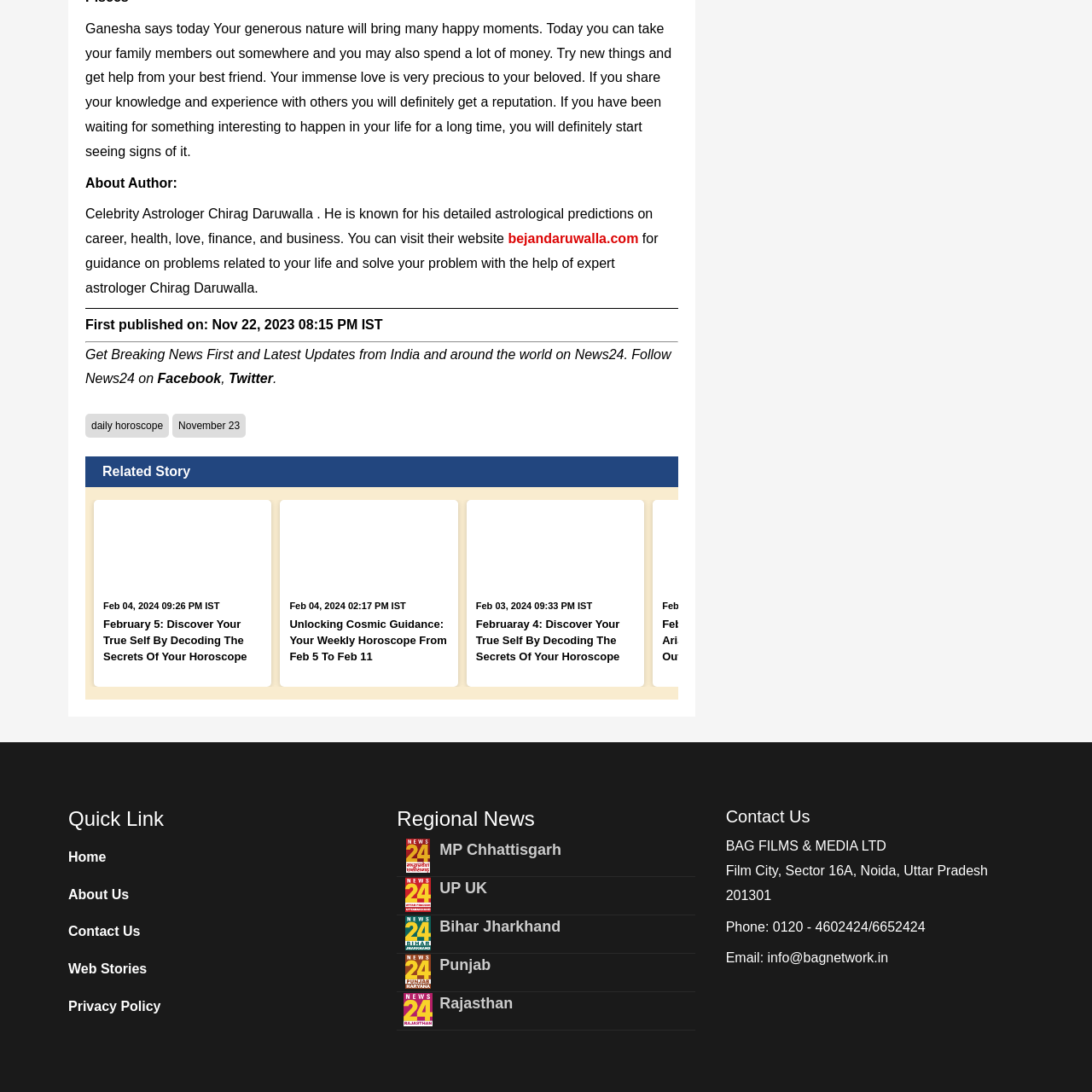Analyze the image encased in the red boundary, What is encouraged for users to do on the website?
 Respond using a single word or phrase.

Explore for further support and insights